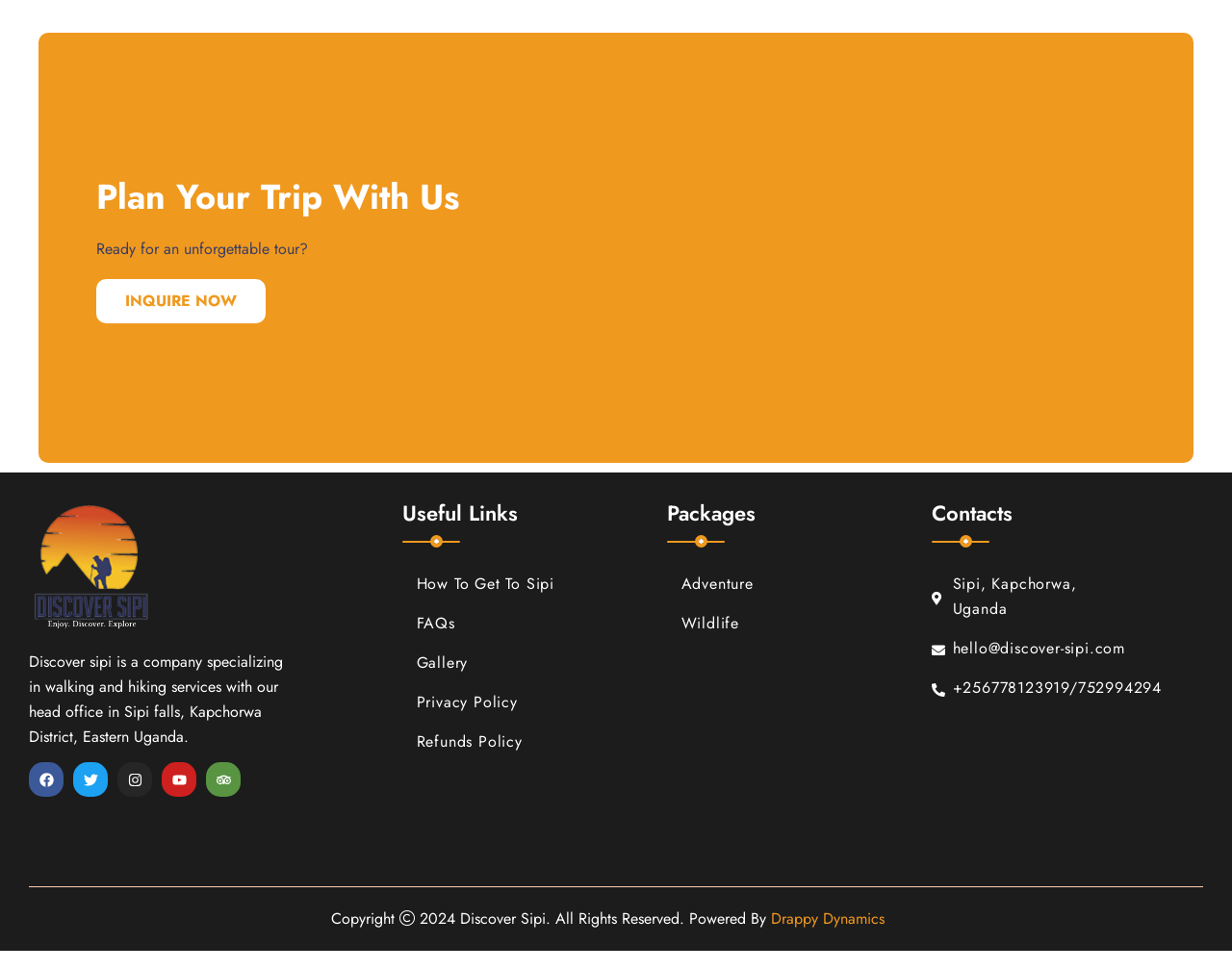Find the bounding box coordinates for the HTML element described as: "Gallery". The coordinates should consist of four float values between 0 and 1, i.e., [left, top, right, bottom].

[0.326, 0.671, 0.38, 0.697]